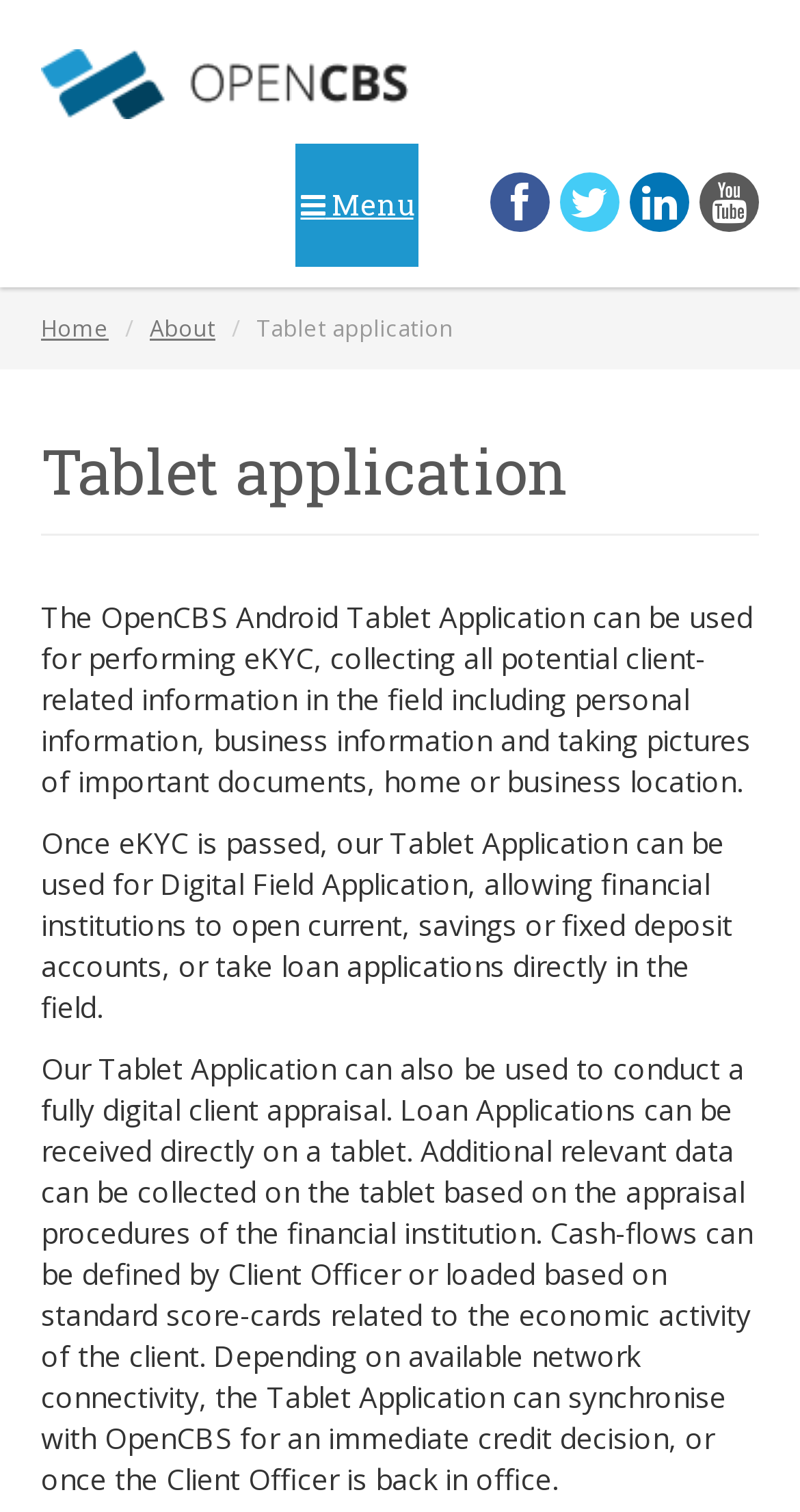Using the provided element description "Clients map", determine the bounding box coordinates of the UI element.

[0.051, 0.502, 0.949, 0.543]